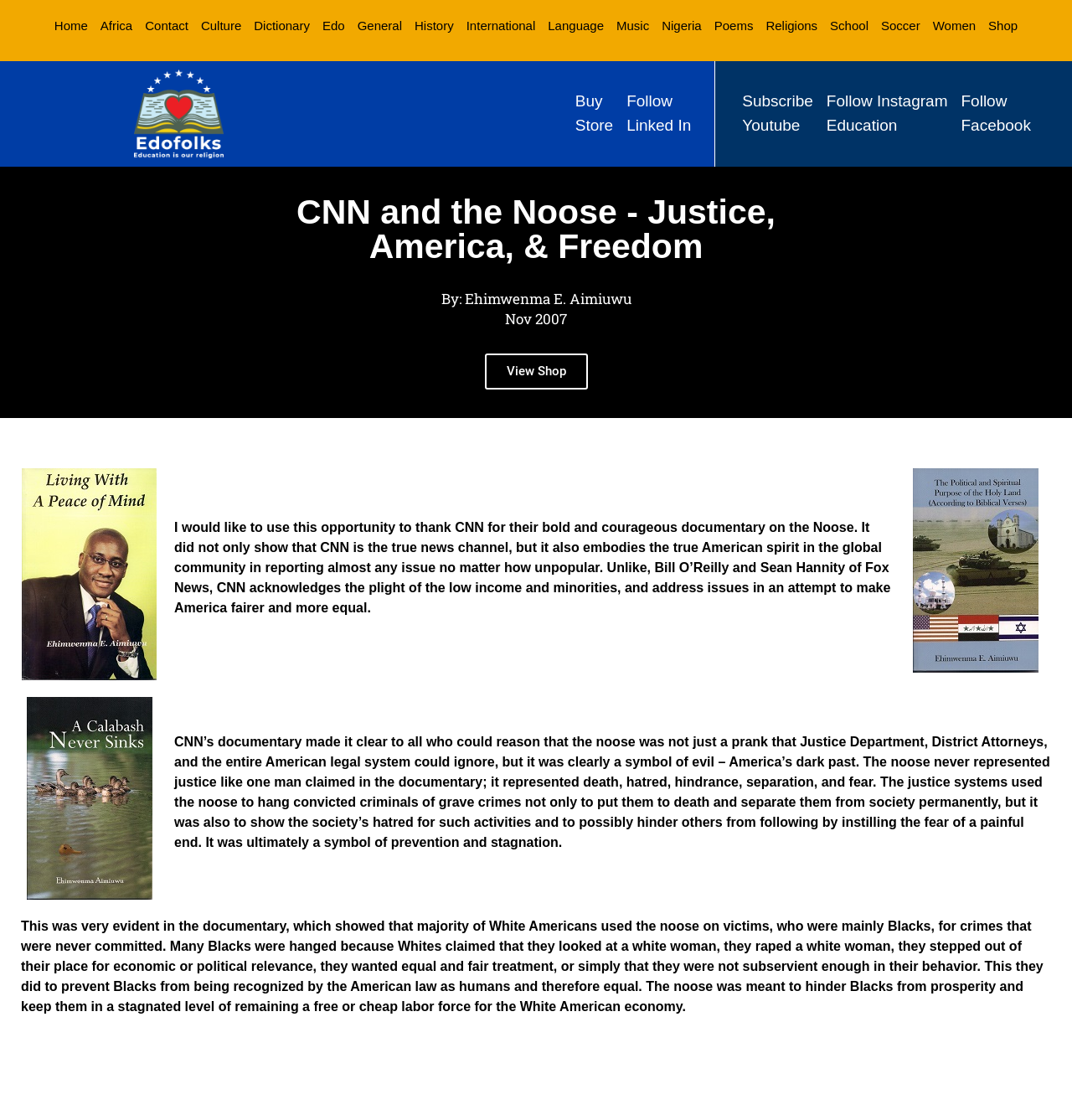What is the author's opinion of CNN?
Please respond to the question with a detailed and informative answer.

The author expresses gratitude towards CNN for their bold and courageous documentary on the Noose, and praises them for acknowledging the plight of the low-income and minorities, and addressing issues to make America fairer and more equal.